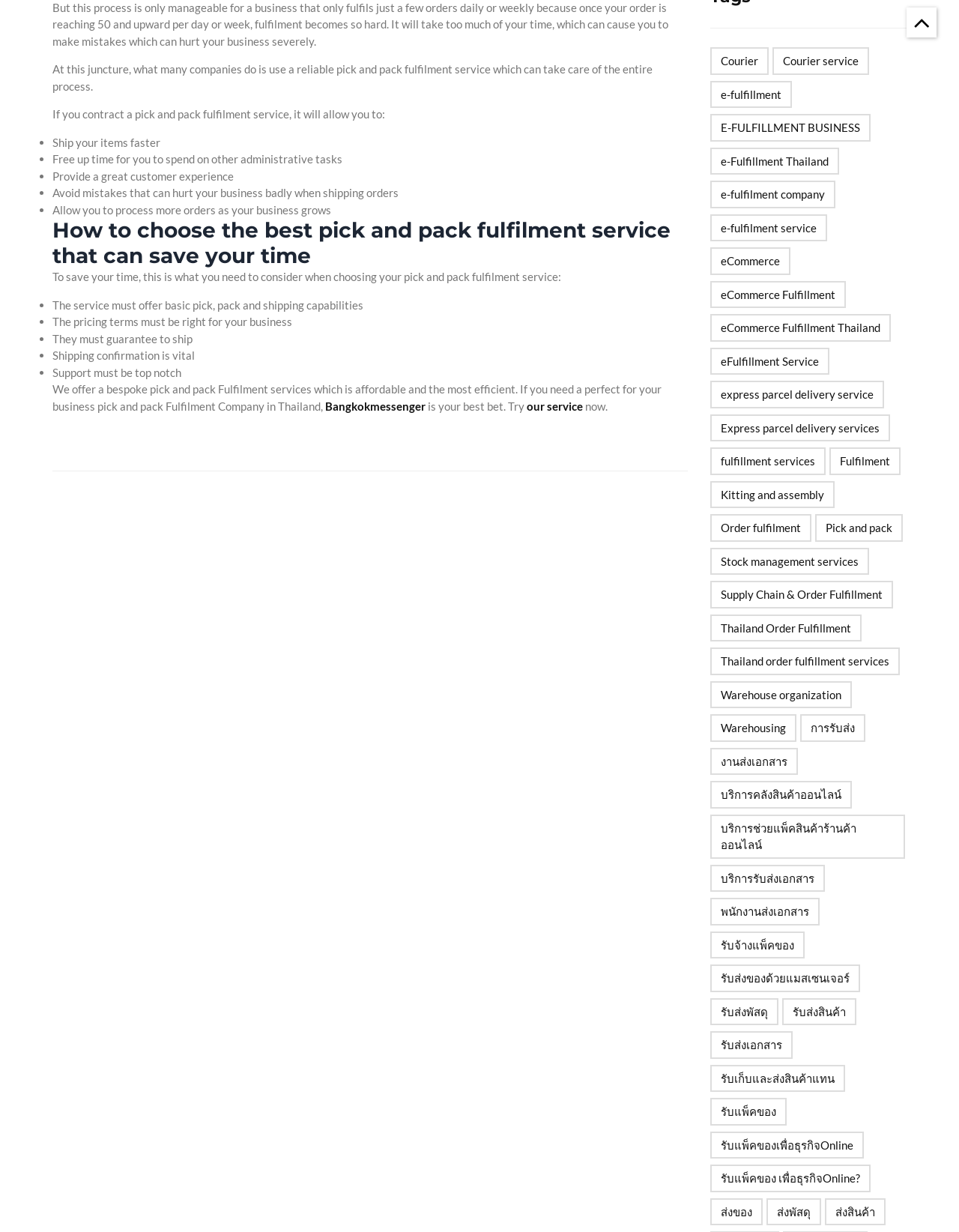What should be considered when choosing a pick and pack fulfillment service?
Kindly offer a detailed explanation using the data available in the image.

The webpage suggests that when choosing a pick and pack fulfillment service, several factors should be considered, including whether the service offers basic pick, pack, and shipping capabilities, whether the pricing terms are right for the business, whether the service guarantees to ship items, and whether the support is top-notch.